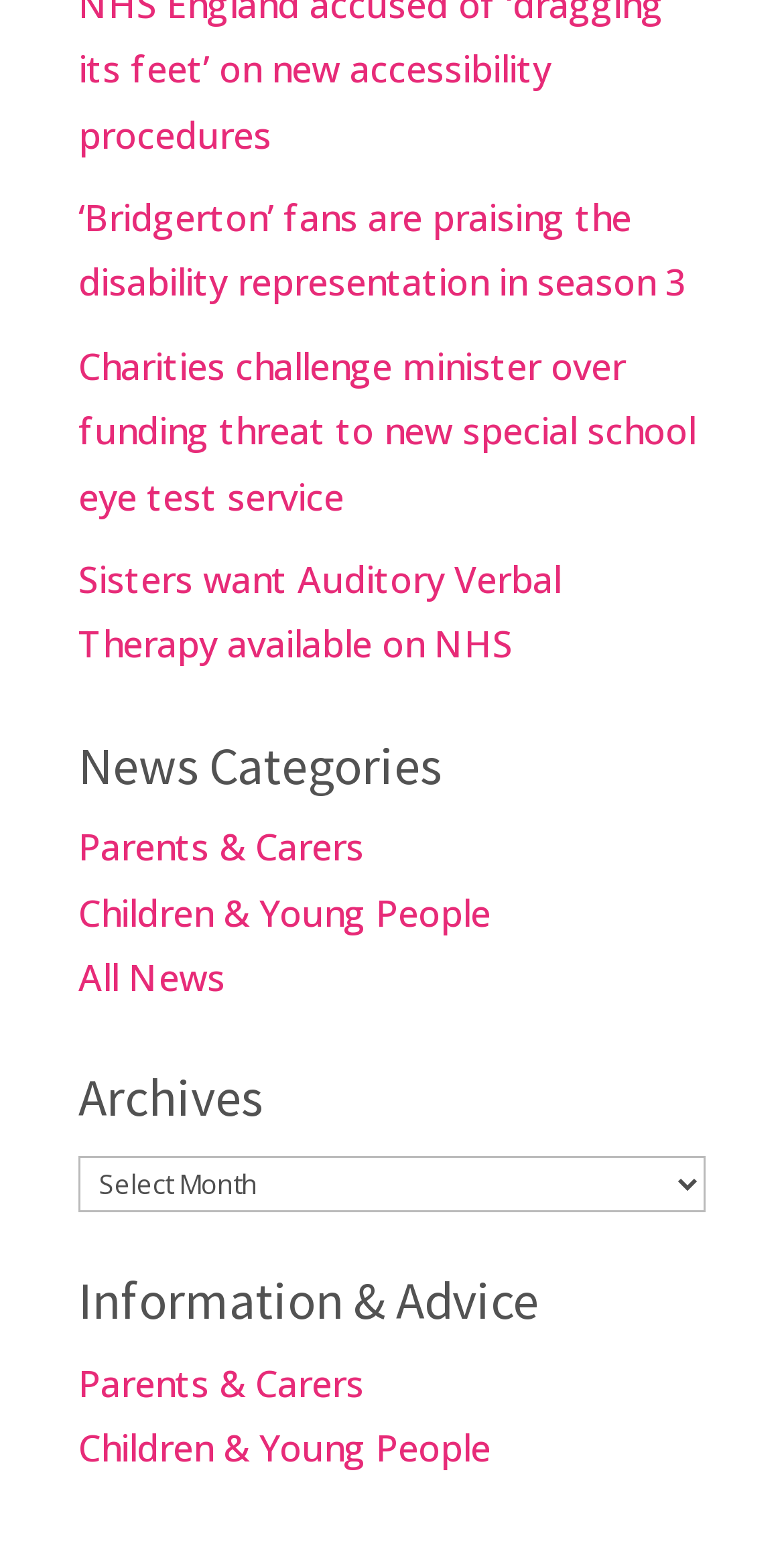Identify the bounding box coordinates for the region to click in order to carry out this instruction: "Read news about Bridgerton". Provide the coordinates using four float numbers between 0 and 1, formatted as [left, top, right, bottom].

[0.1, 0.124, 0.874, 0.196]